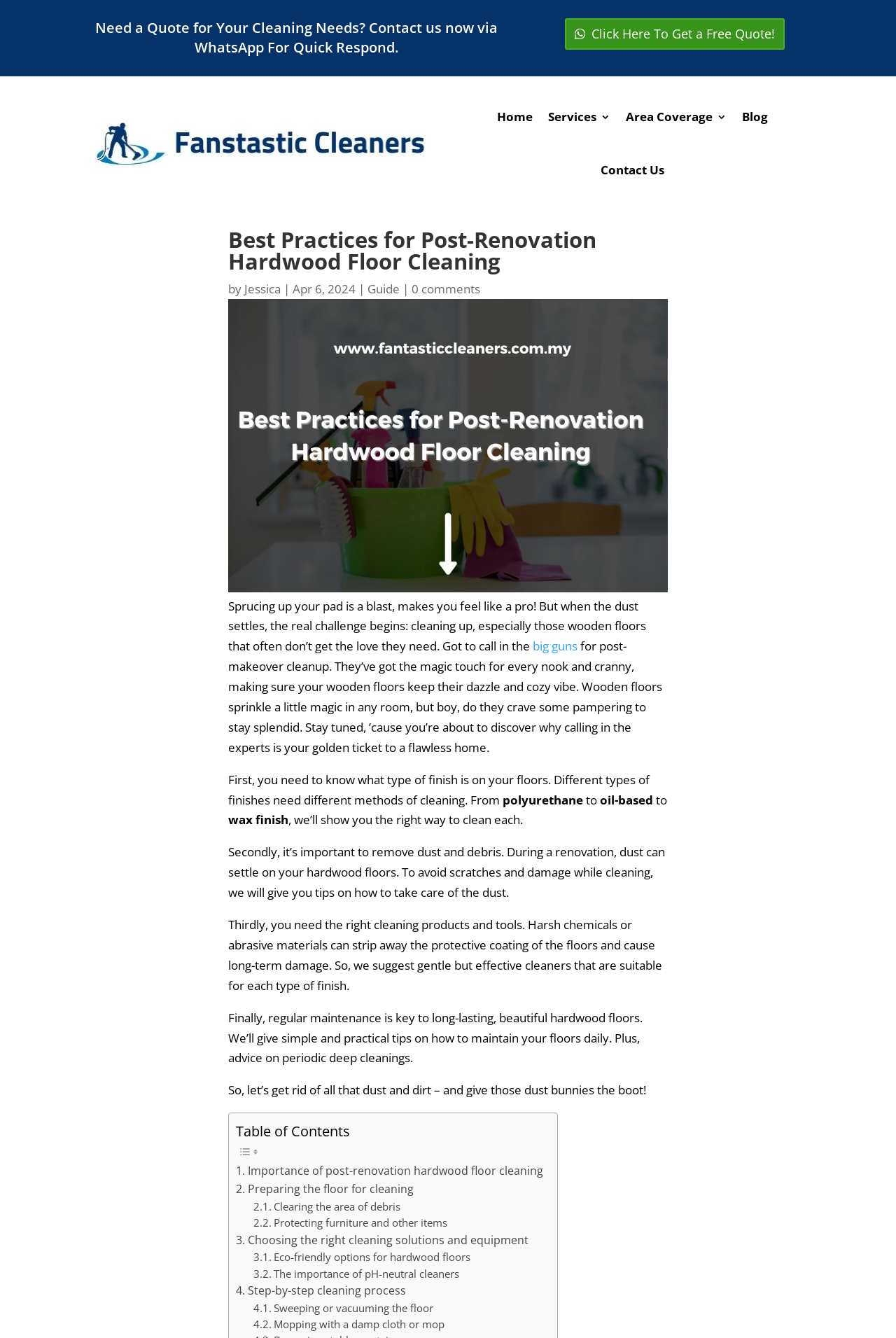What is the topic of the blog post?
Based on the visual, give a brief answer using one word or a short phrase.

Post-Renovation Hardwood Floor Cleaning